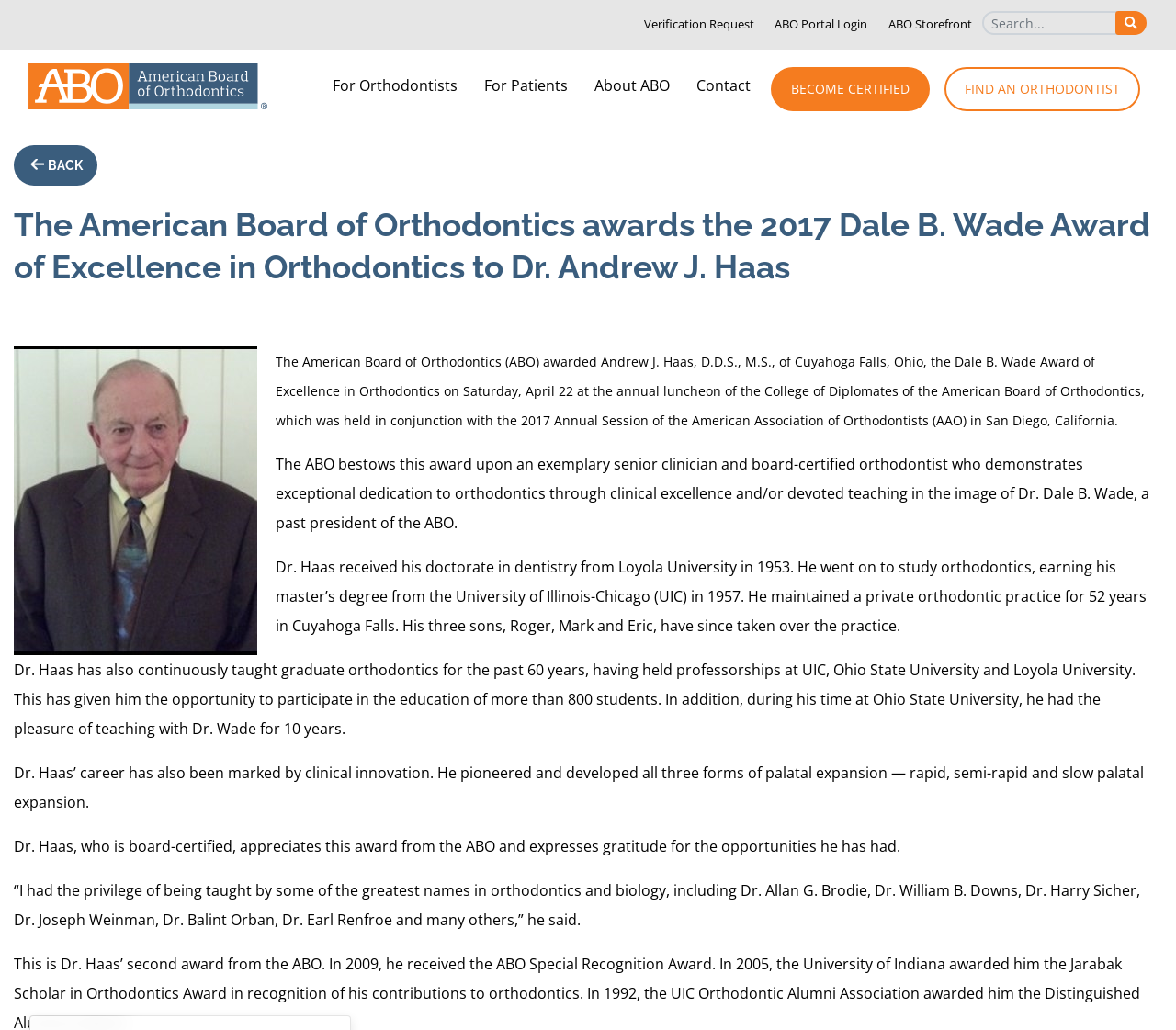Identify the bounding box coordinates of the region I need to click to complete this instruction: "Check the 'Privacy statement'".

None